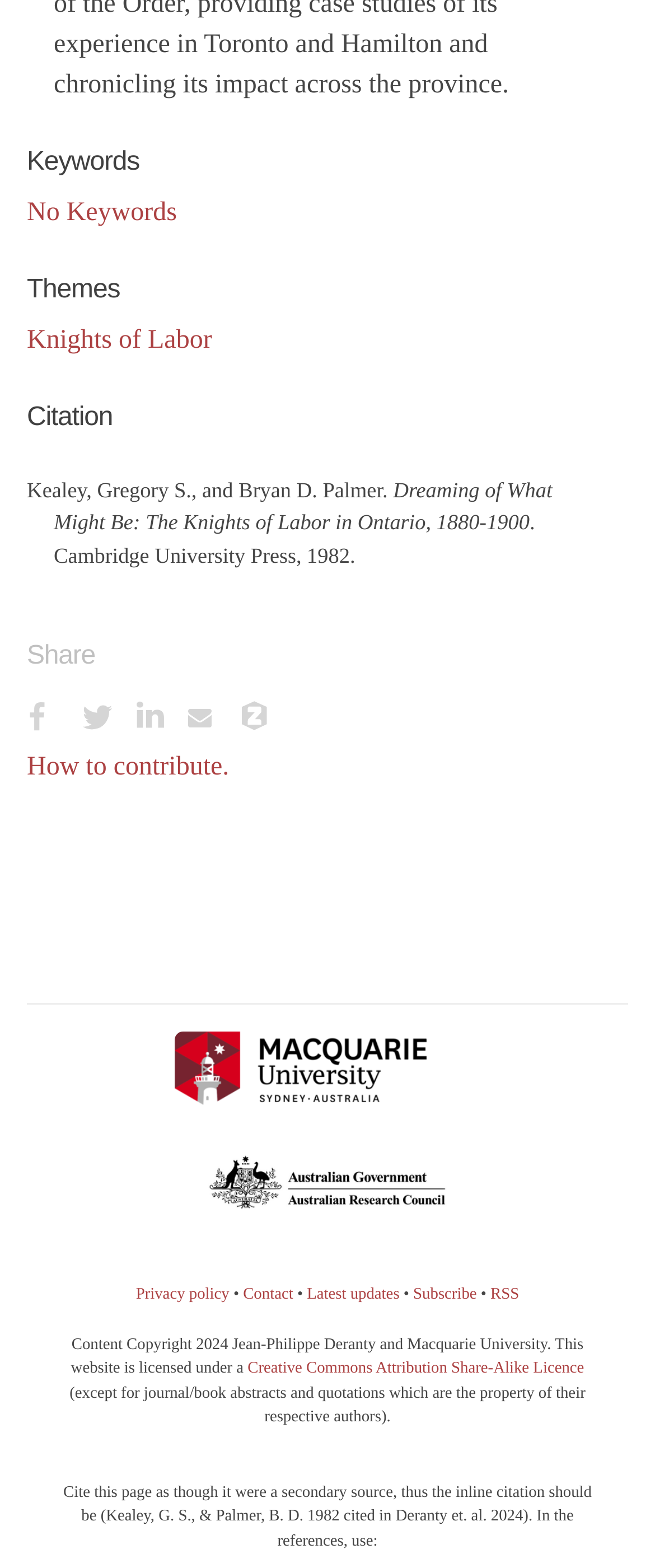Identify the bounding box for the described UI element: "Subscribe".

[0.631, 0.819, 0.728, 0.831]